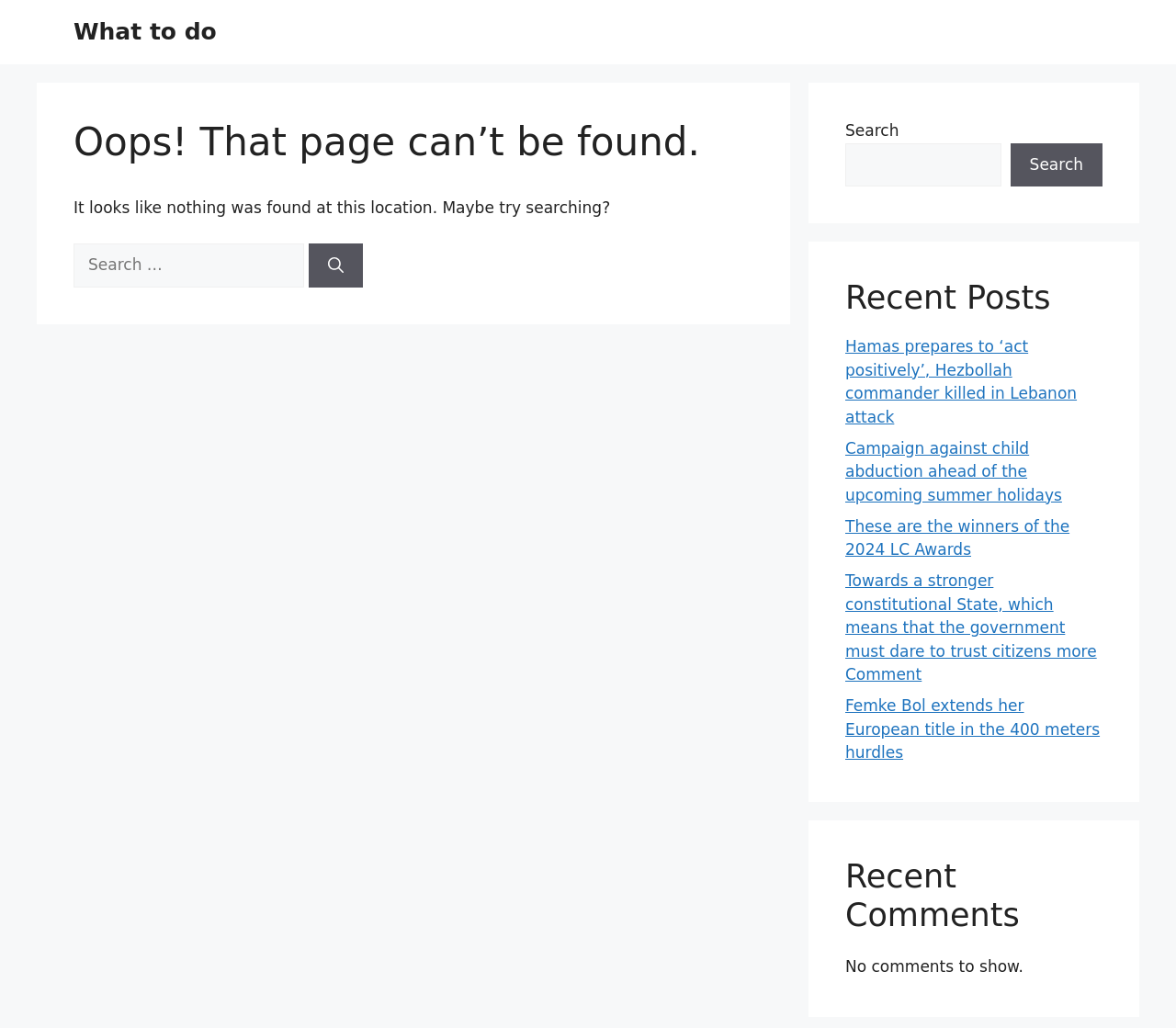Is there any comment shown?
Observe the image and answer the question with a one-word or short phrase response.

No